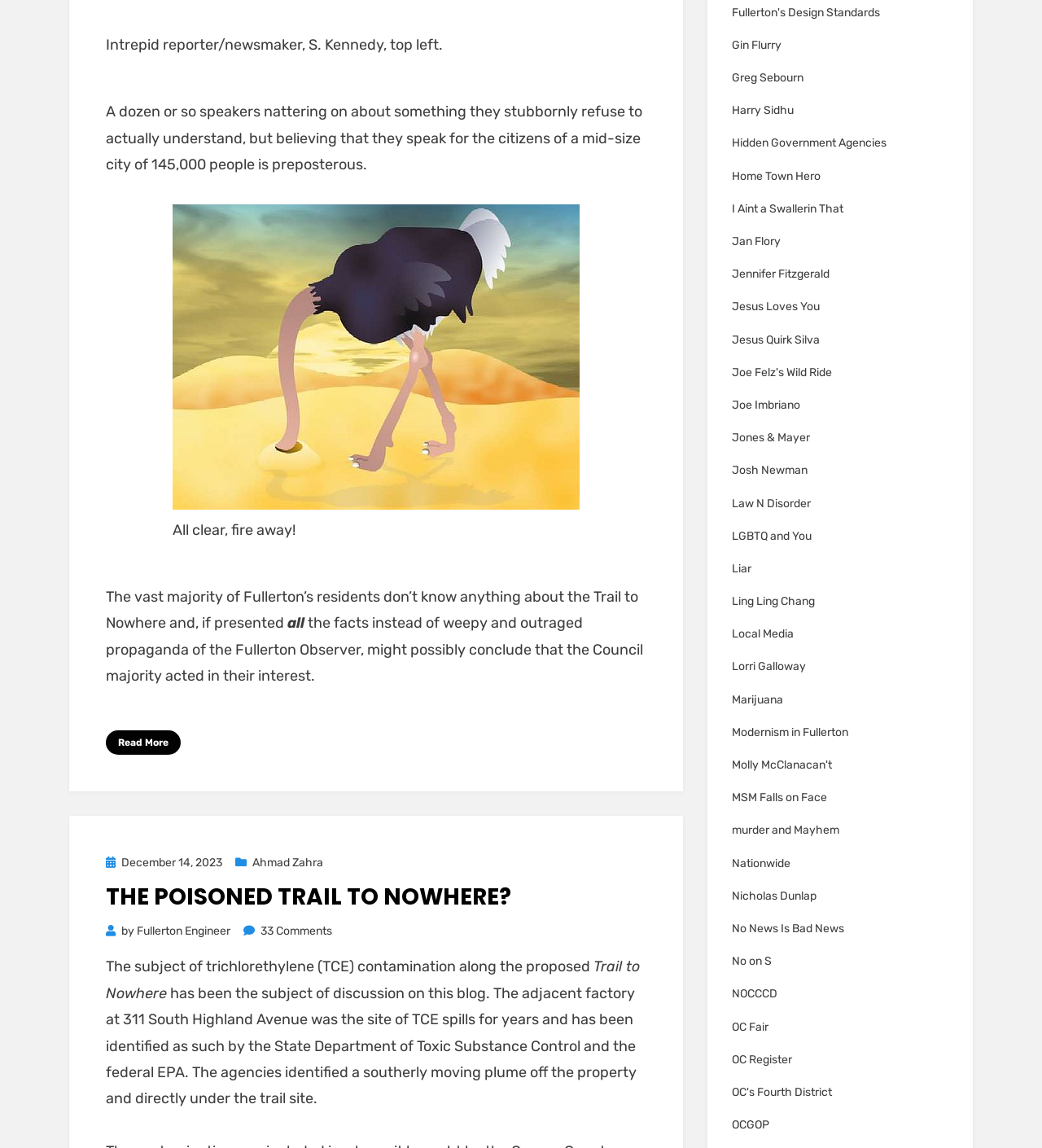Look at the image and write a detailed answer to the question: 
What is the topic of discussion in this blog post?

The topic of discussion in this blog post is TCE contamination, which is evident from the text 'The subject of trichlorethylene (TCE) contamination along the proposed' and the context of the article.